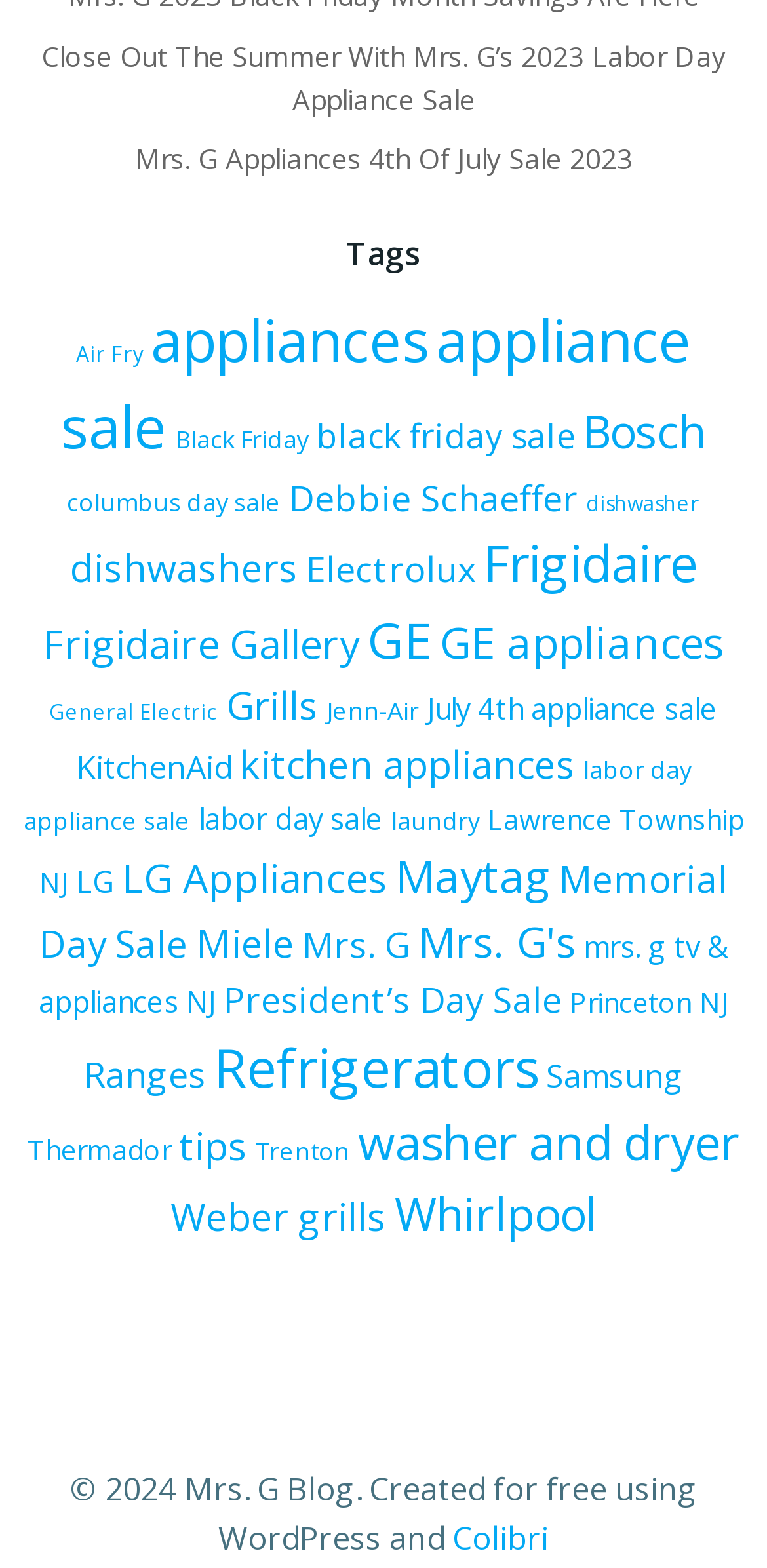Indicate the bounding box coordinates of the clickable region to achieve the following instruction: "Click on the 'Close Out The Summer With Mrs. G’s 2023 Labor Day Appliance Sale' link."

[0.054, 0.023, 0.946, 0.075]